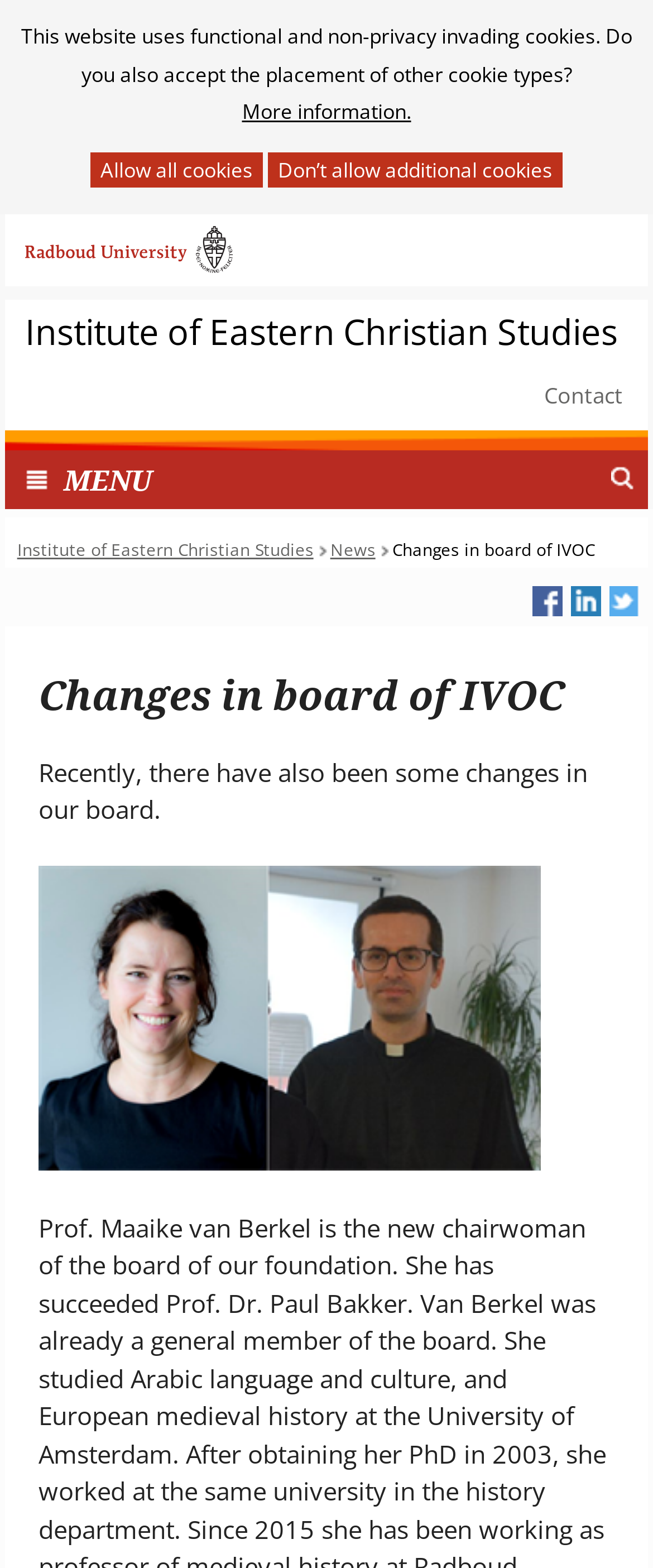What is the relationship between Radboud University and the institute?
Carefully analyze the image and provide a thorough answer to the question.

The webpage has a link with the text 'Radboud University' and an image of the university's logo, suggesting that the institute is part of the university.